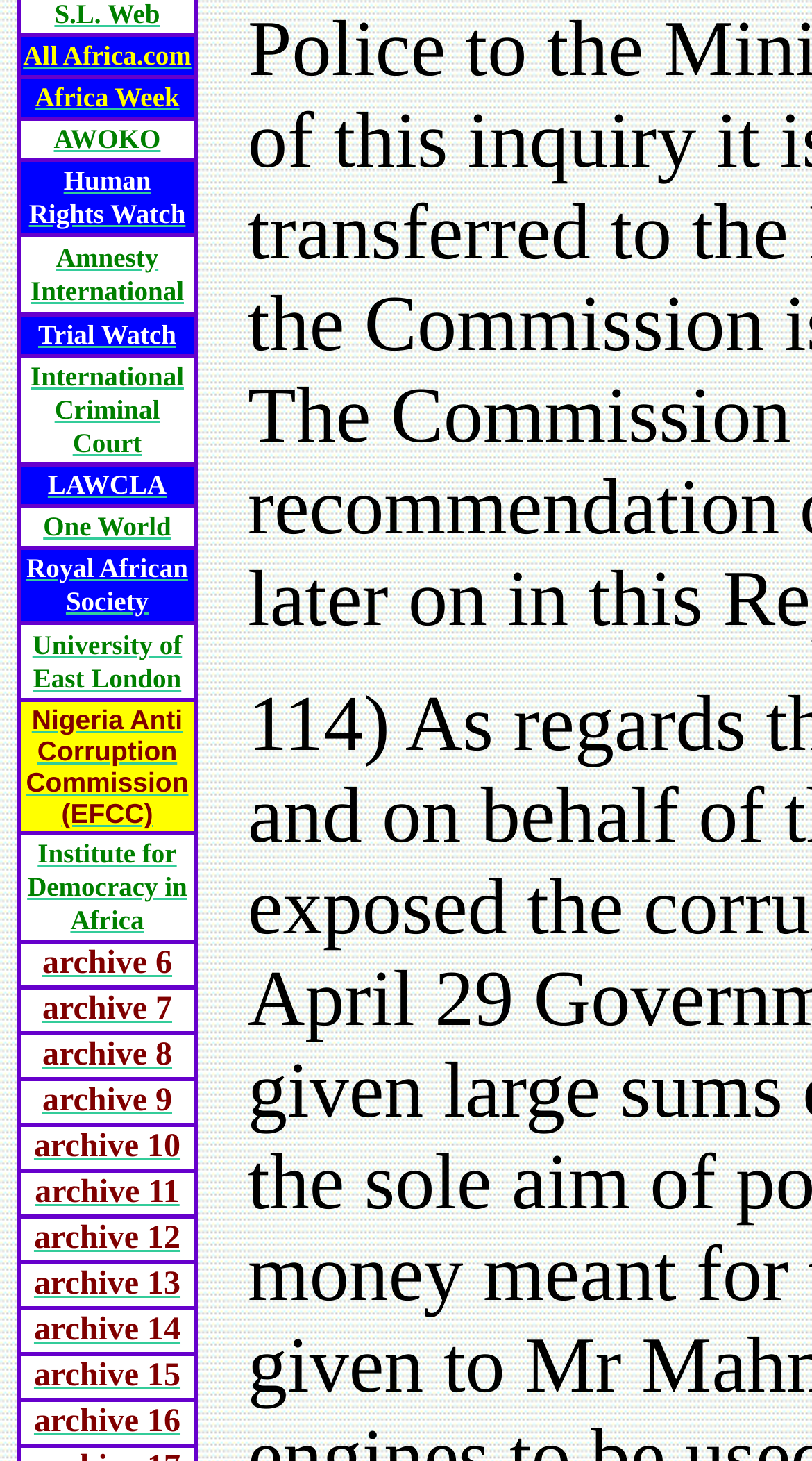Identify the bounding box coordinates of the section that should be clicked to achieve the task described: "Contact Elite Tree Care, LLC".

None